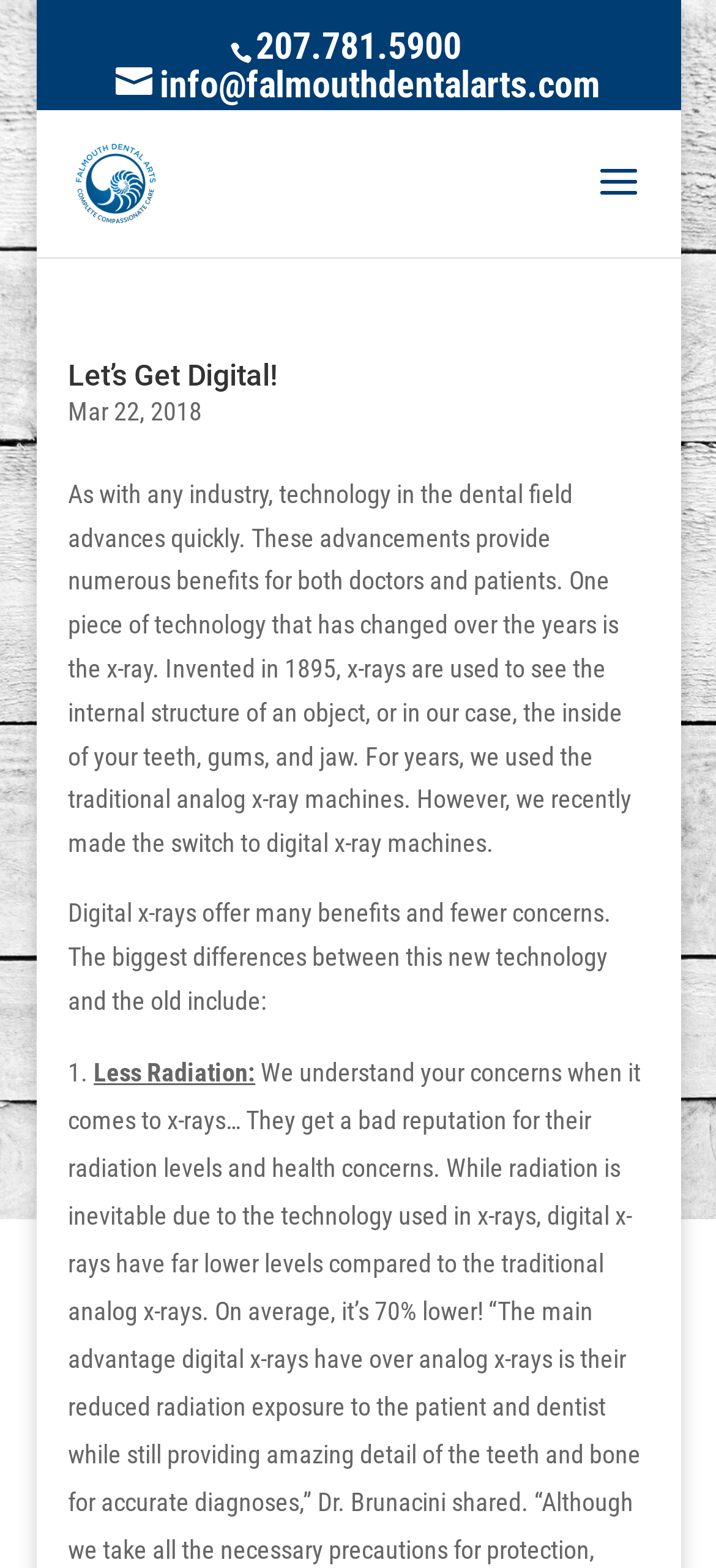When was the article published?
From the details in the image, provide a complete and detailed answer to the question.

I found the publication date by looking at the static text element with the text 'Mar 22, 2018' which is located below the heading 'Let’s Get Digital!'.